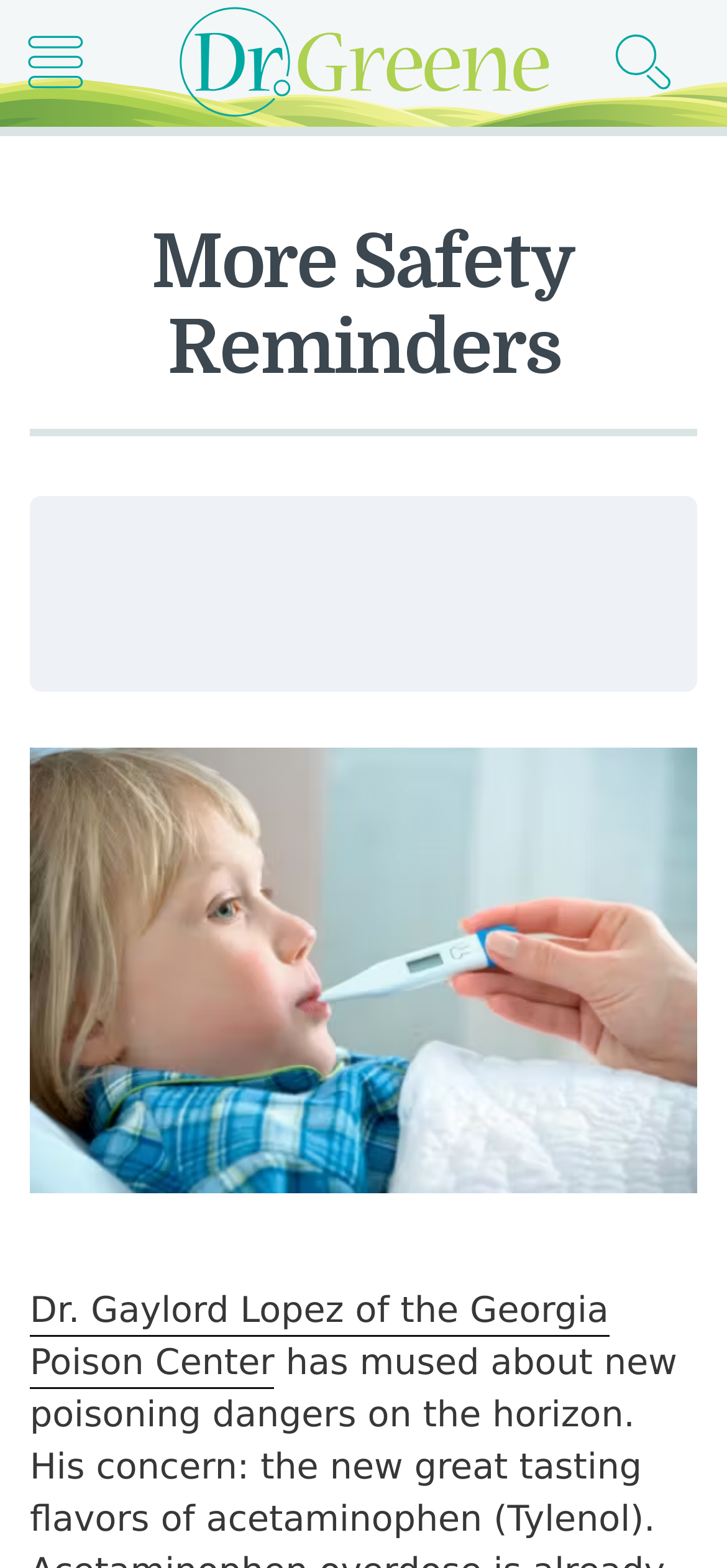Identify and provide the text of the main header on the webpage.

More Safety Reminders